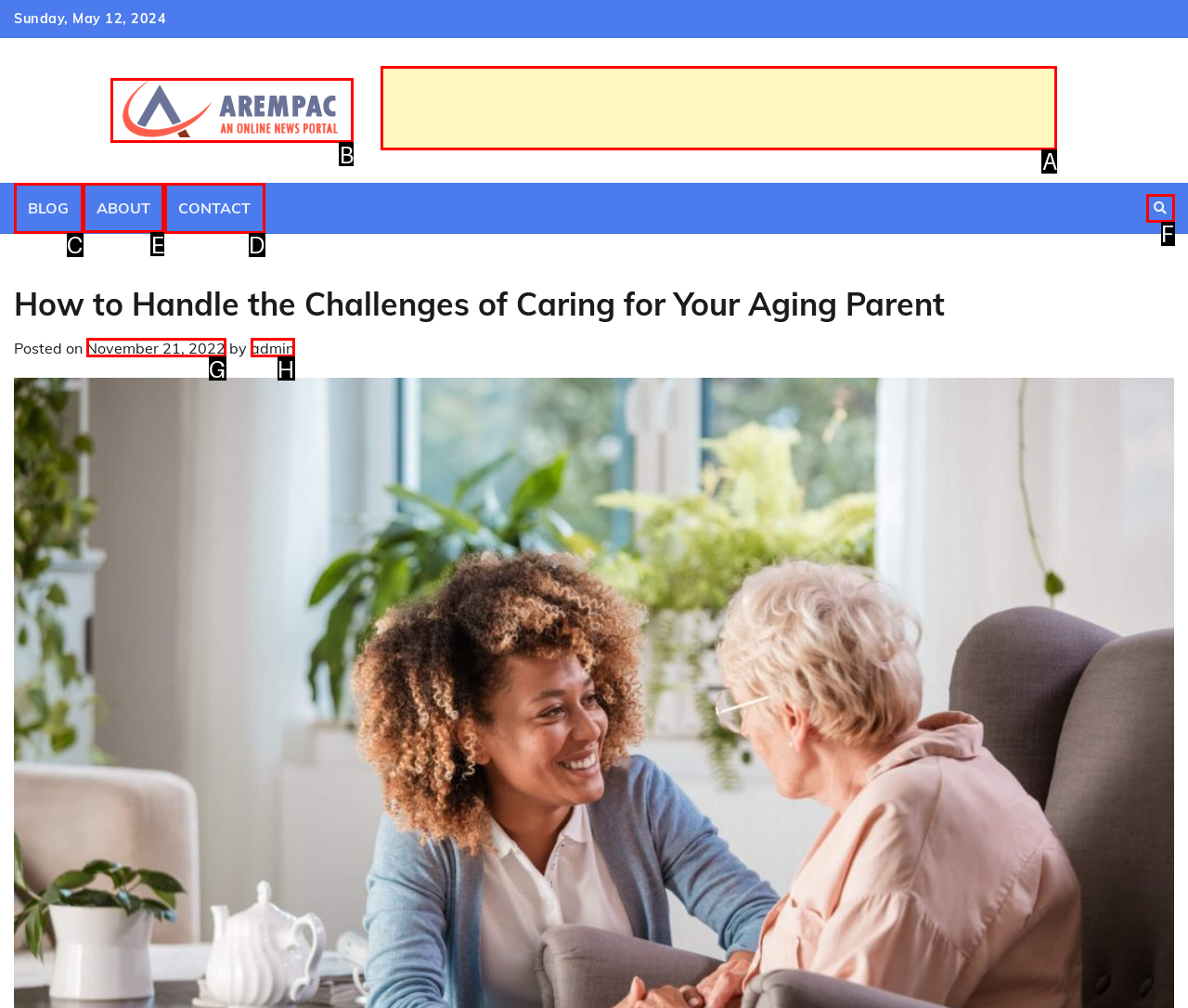Choose the HTML element that should be clicked to accomplish the task: visit about page. Answer with the letter of the chosen option.

E